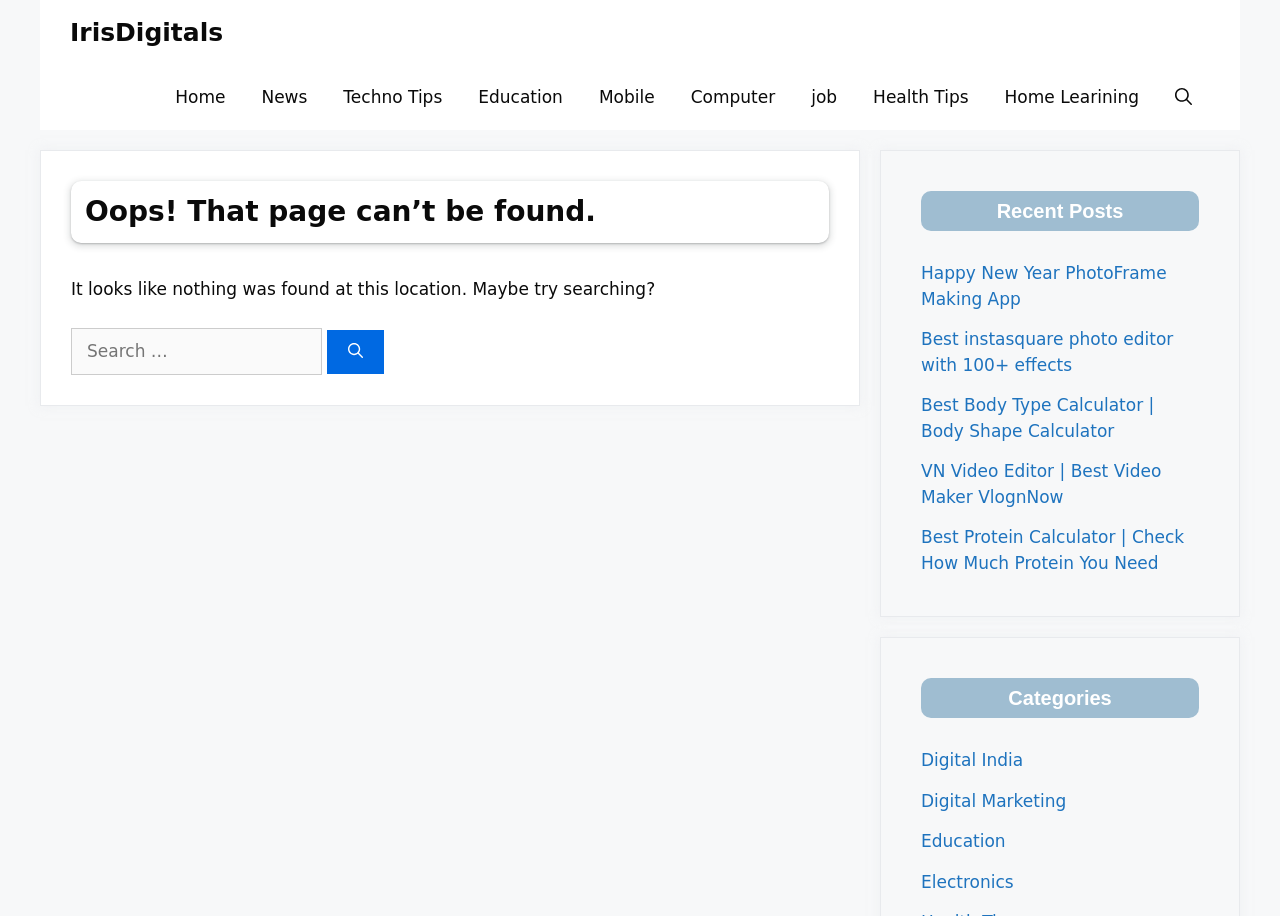What is the principal heading displayed on the webpage?

Oops! That page can’t be found.